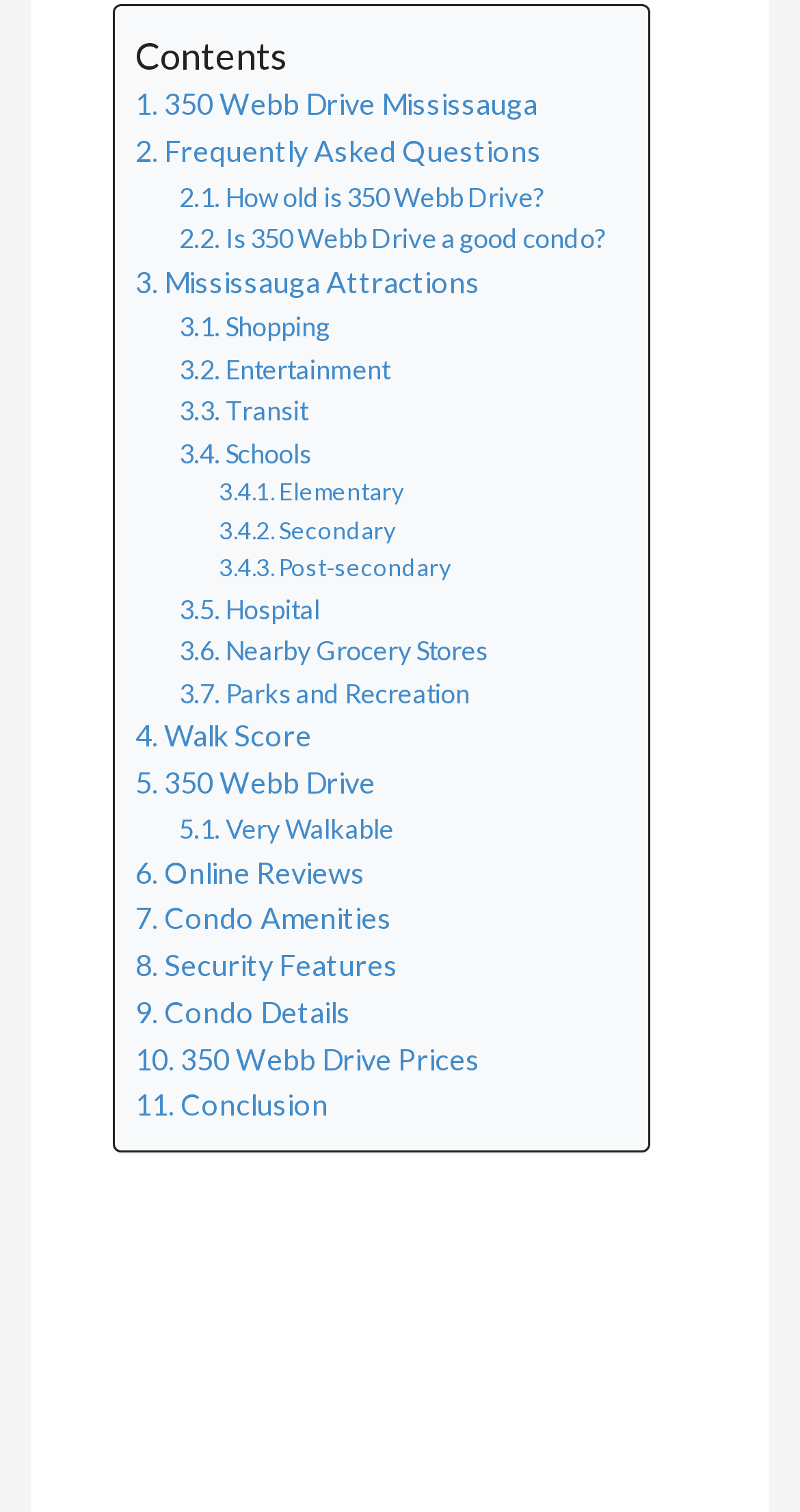Please provide a detailed answer to the question below by examining the image:
What type of information can be found in 'Condo Details'?

I inferred that 'Condo Details' contains information about the condo by analyzing the context of the link. It is located among other links that provide information about the condo, such as 'Condo Amenities' and 'Security Features', suggesting that it provides similar information.